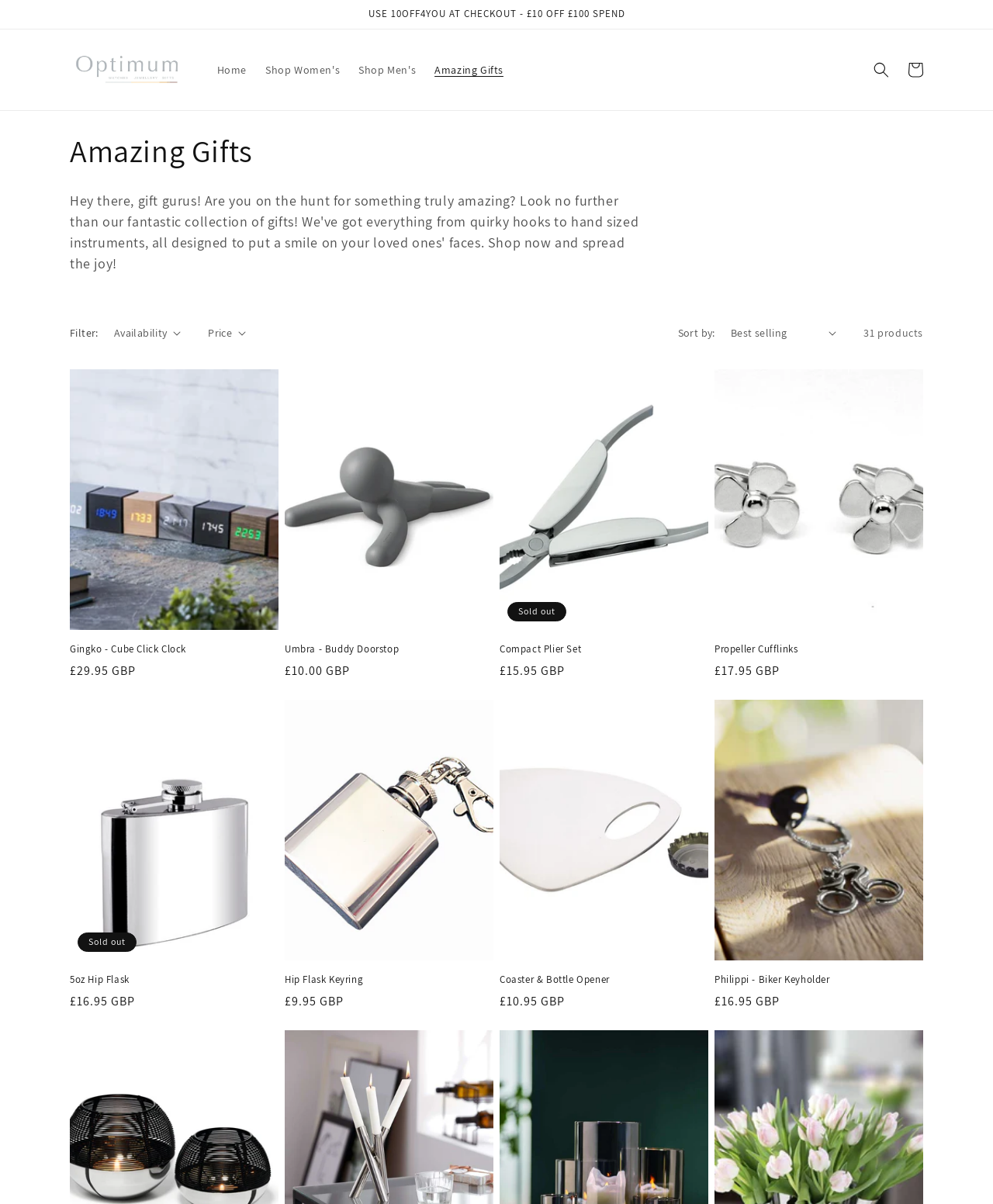Please determine the bounding box coordinates for the element with the description: "Coaster & Bottle Opener".

[0.503, 0.809, 0.713, 0.82]